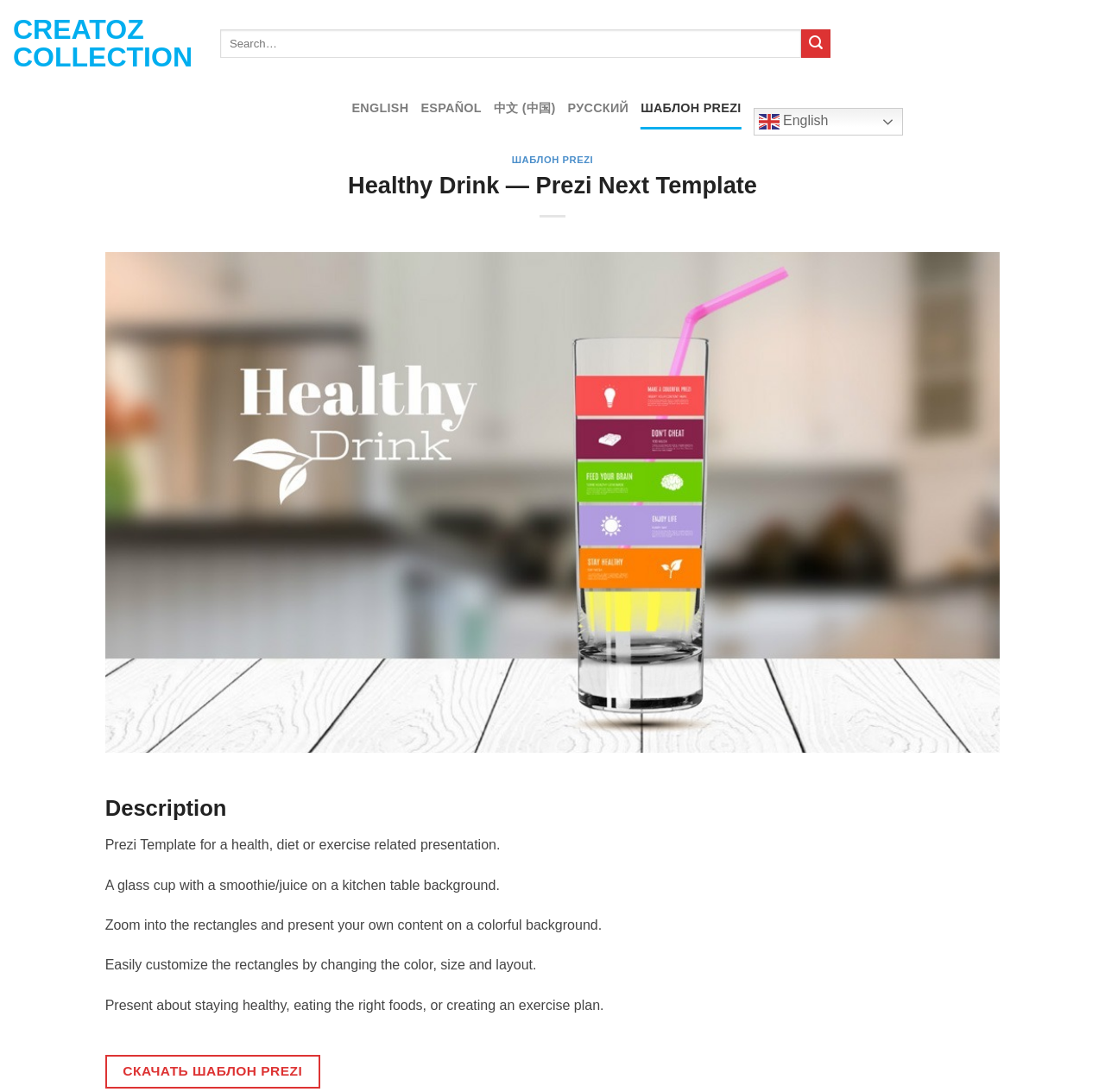Specify the bounding box coordinates of the area to click in order to execute this command: 'Search for templates'. The coordinates should consist of four float numbers ranging from 0 to 1, and should be formatted as [left, top, right, bottom].

[0.199, 0.027, 0.725, 0.053]